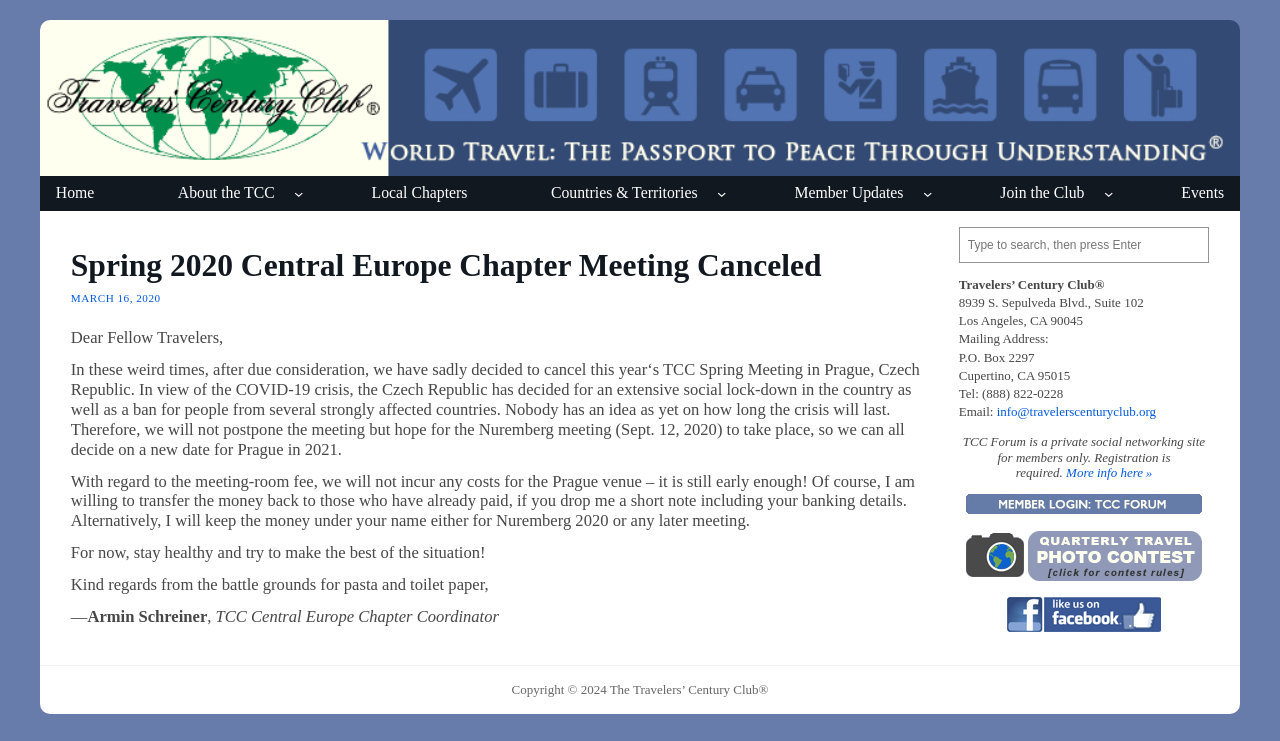Identify the bounding box coordinates of the HTML element based on this description: "Local Chapters".

[0.278, 0.238, 0.378, 0.284]